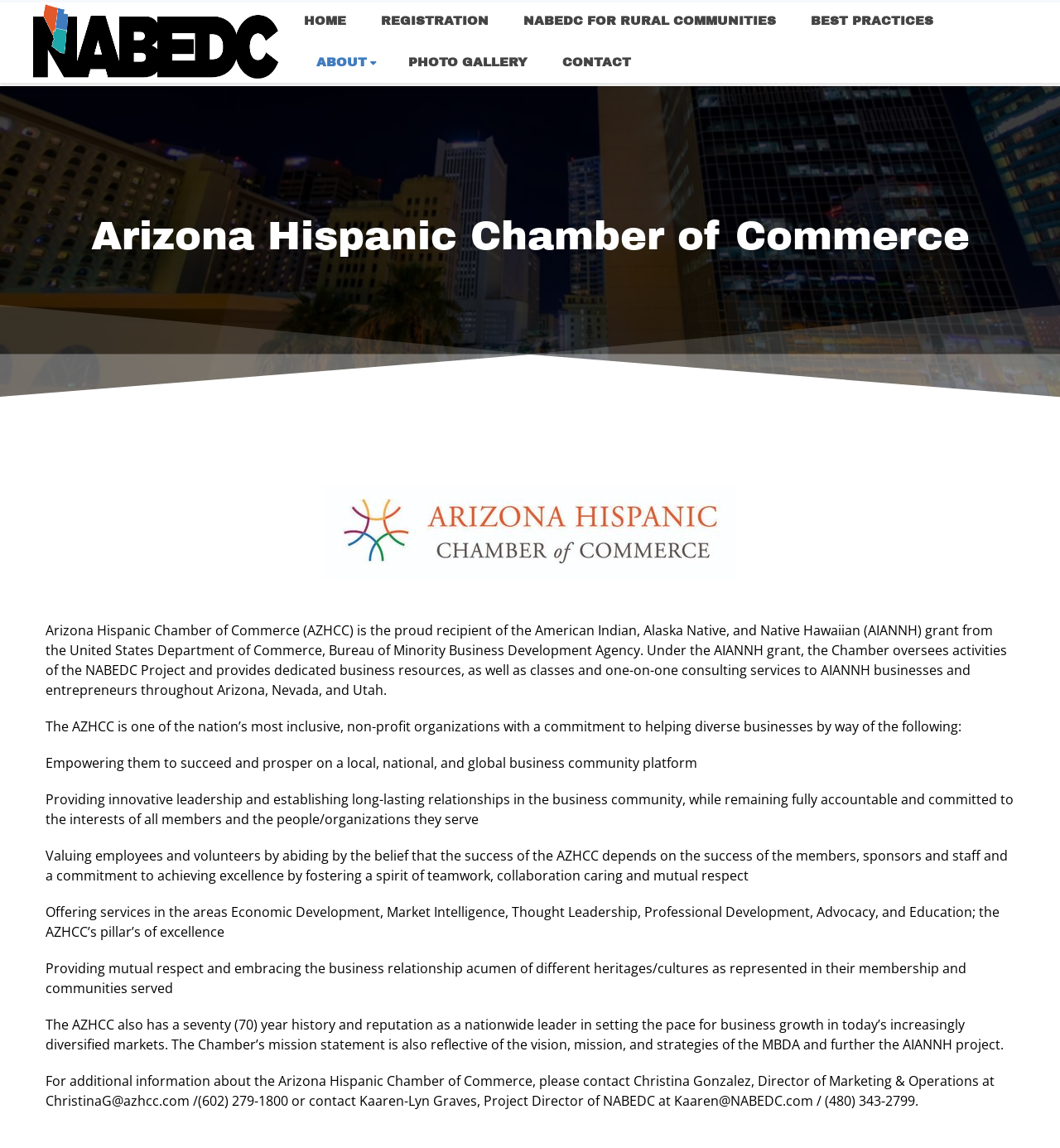Show me the bounding box coordinates of the clickable region to achieve the task as per the instruction: "Learn more about BEST PRACTICES".

[0.757, 0.0, 0.888, 0.036]